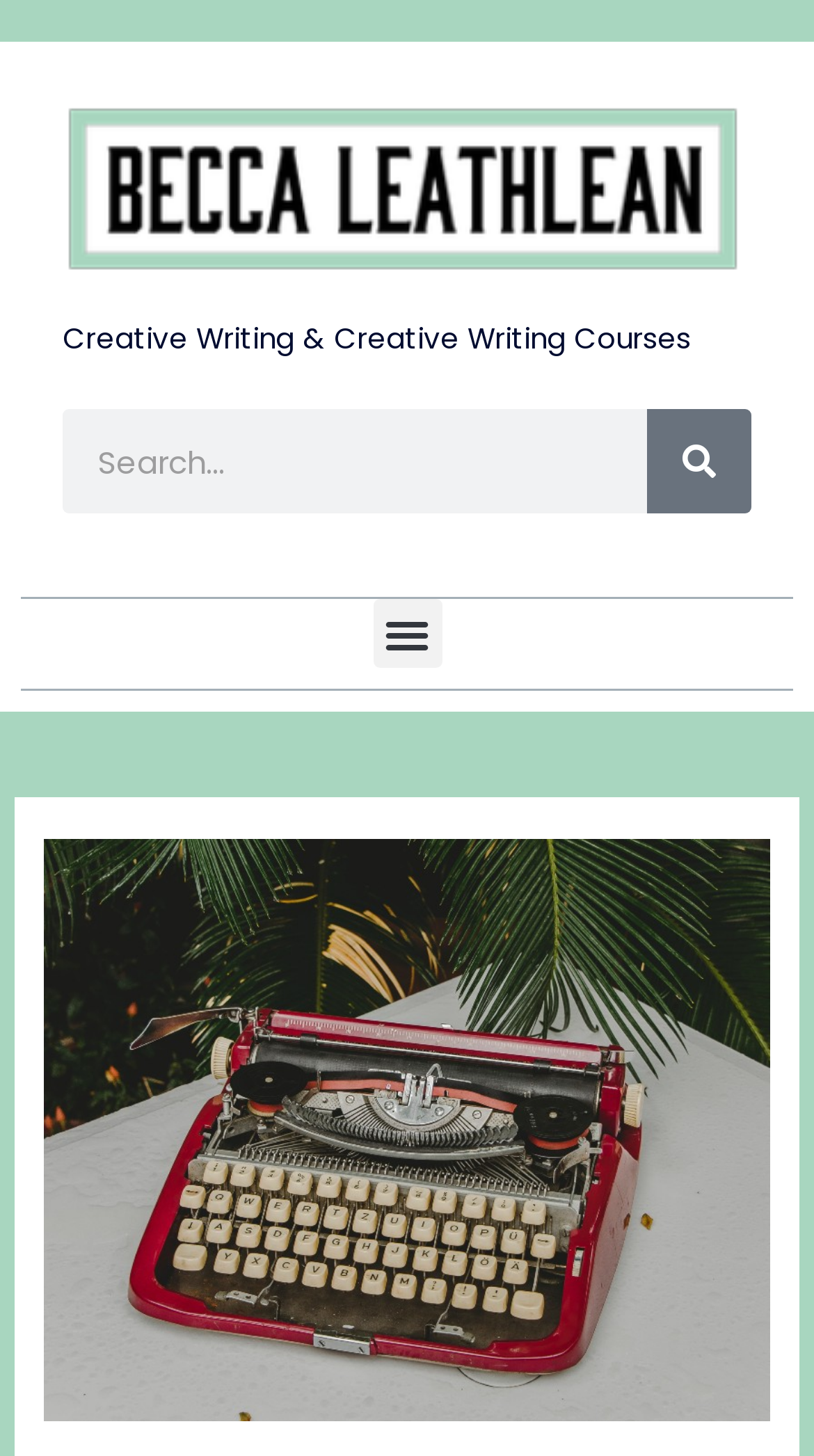Provide the bounding box coordinates of the UI element this sentence describes: "Extremely Loud".

None